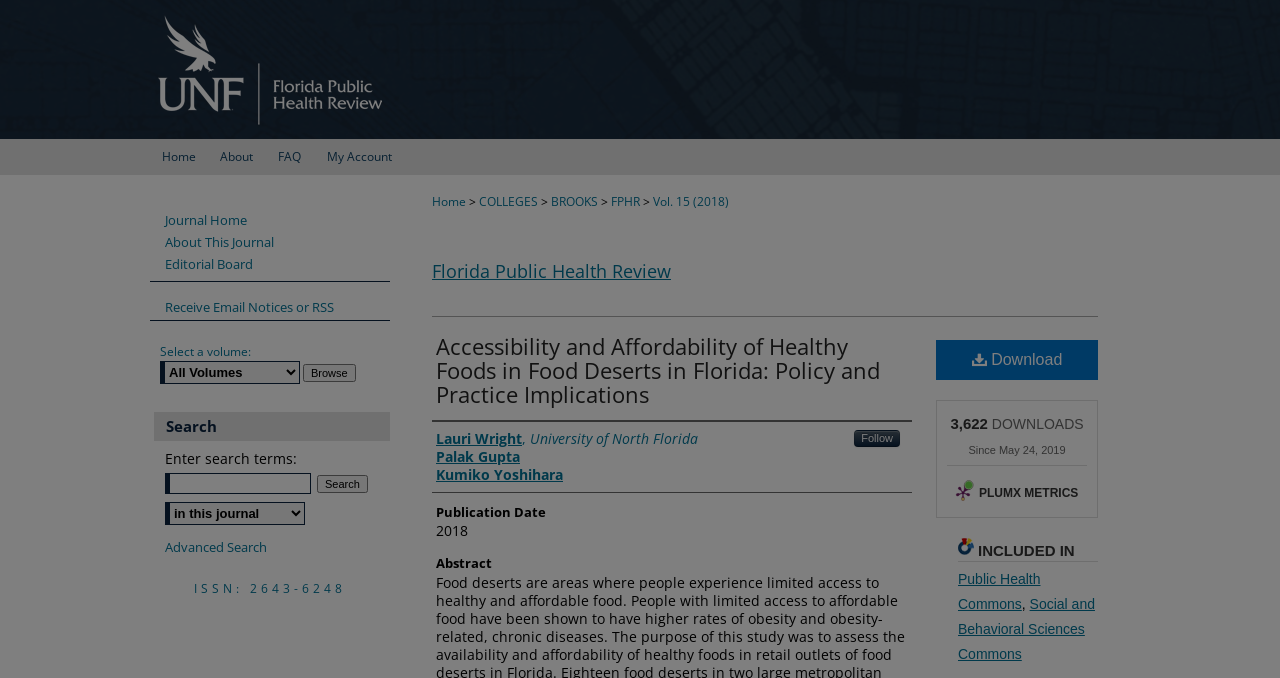Determine the bounding box coordinates of the clickable element to achieve the following action: 'View the abstract'. Provide the coordinates as four float values between 0 and 1, formatted as [left, top, right, bottom].

[0.338, 0.817, 0.712, 0.841]